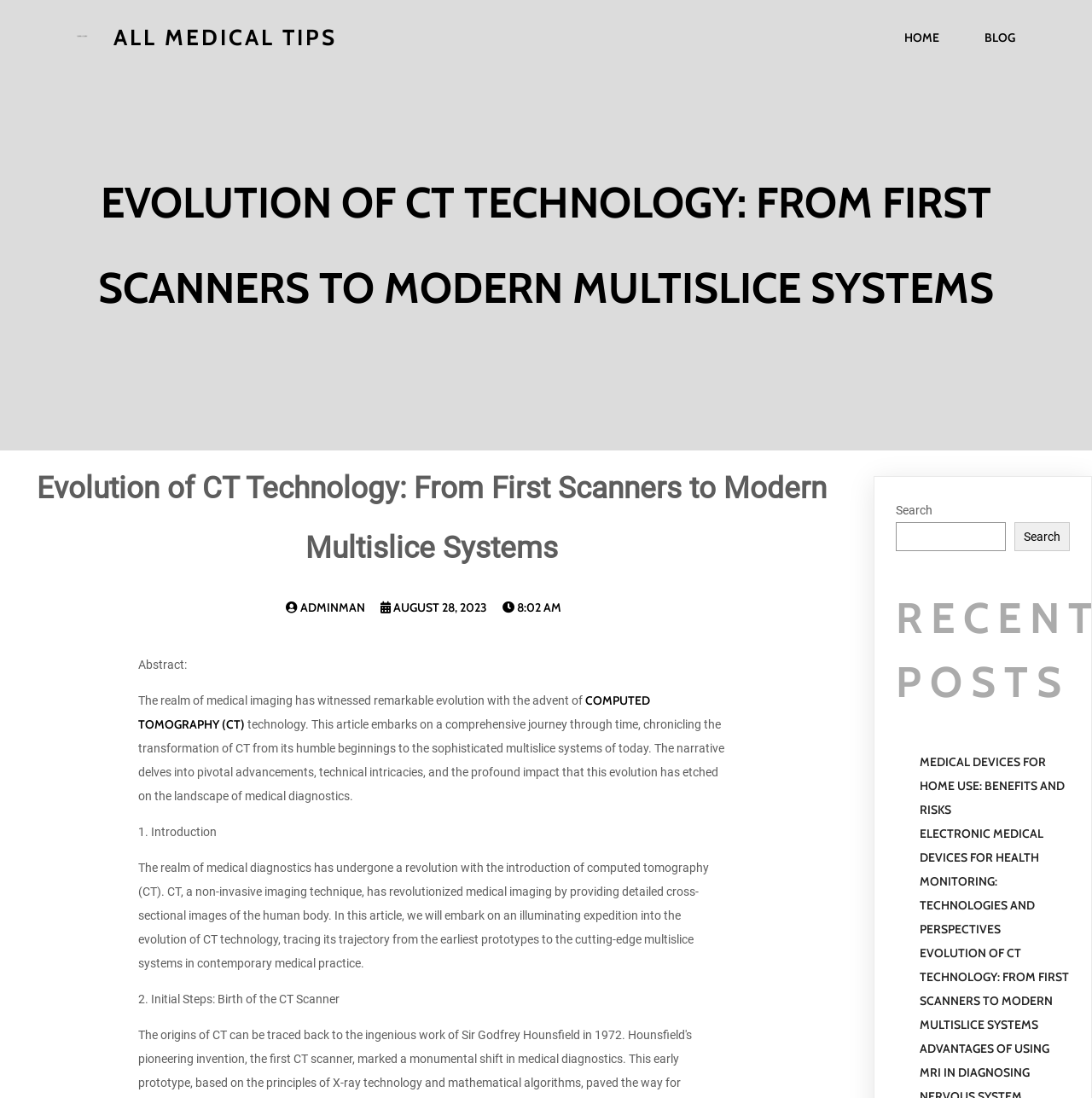Please locate the bounding box coordinates of the element that should be clicked to complete the given instruction: "search for something".

[0.82, 0.475, 0.921, 0.502]